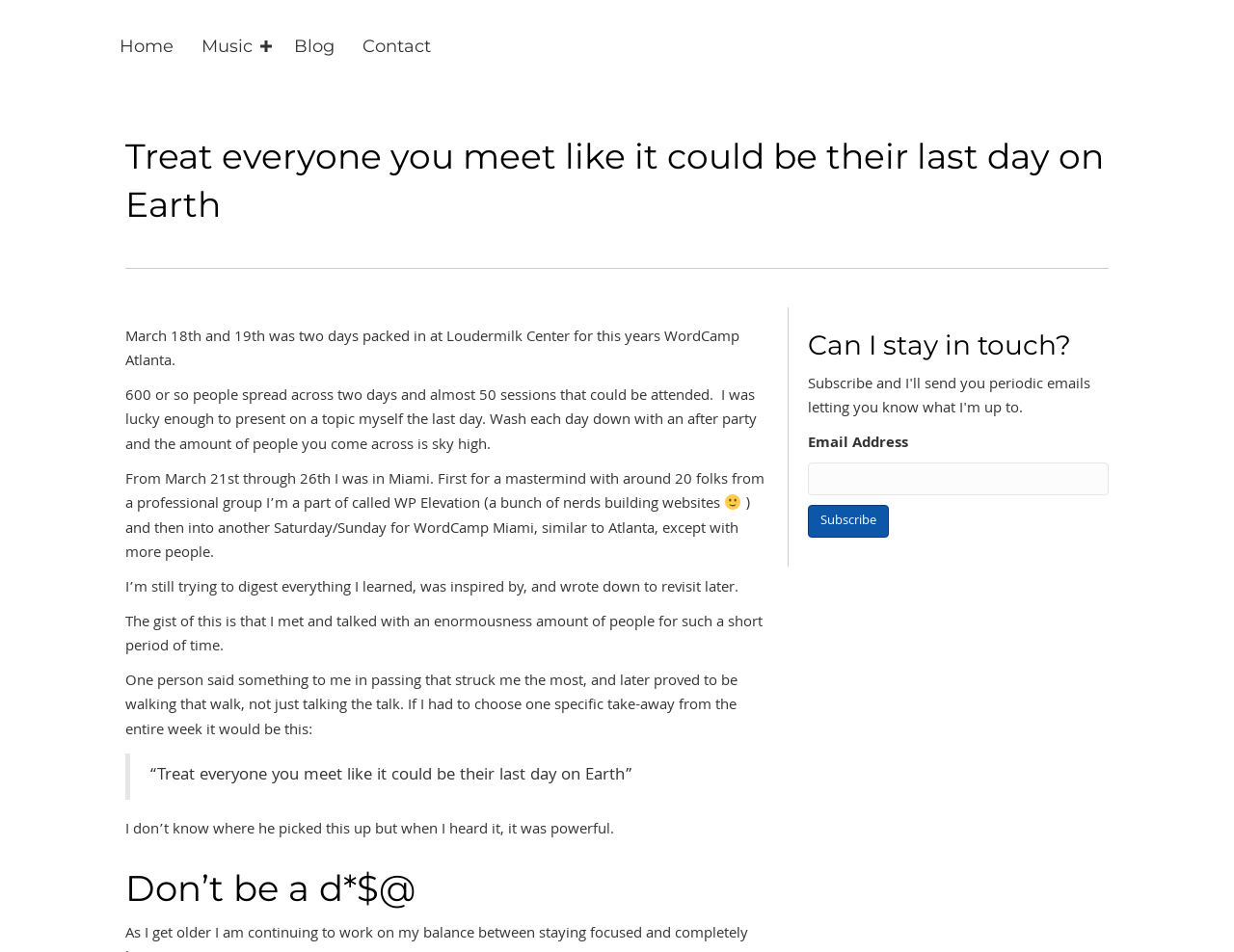What is the author's attitude towards meeting people?
From the image, respond with a single word or phrase.

Positive